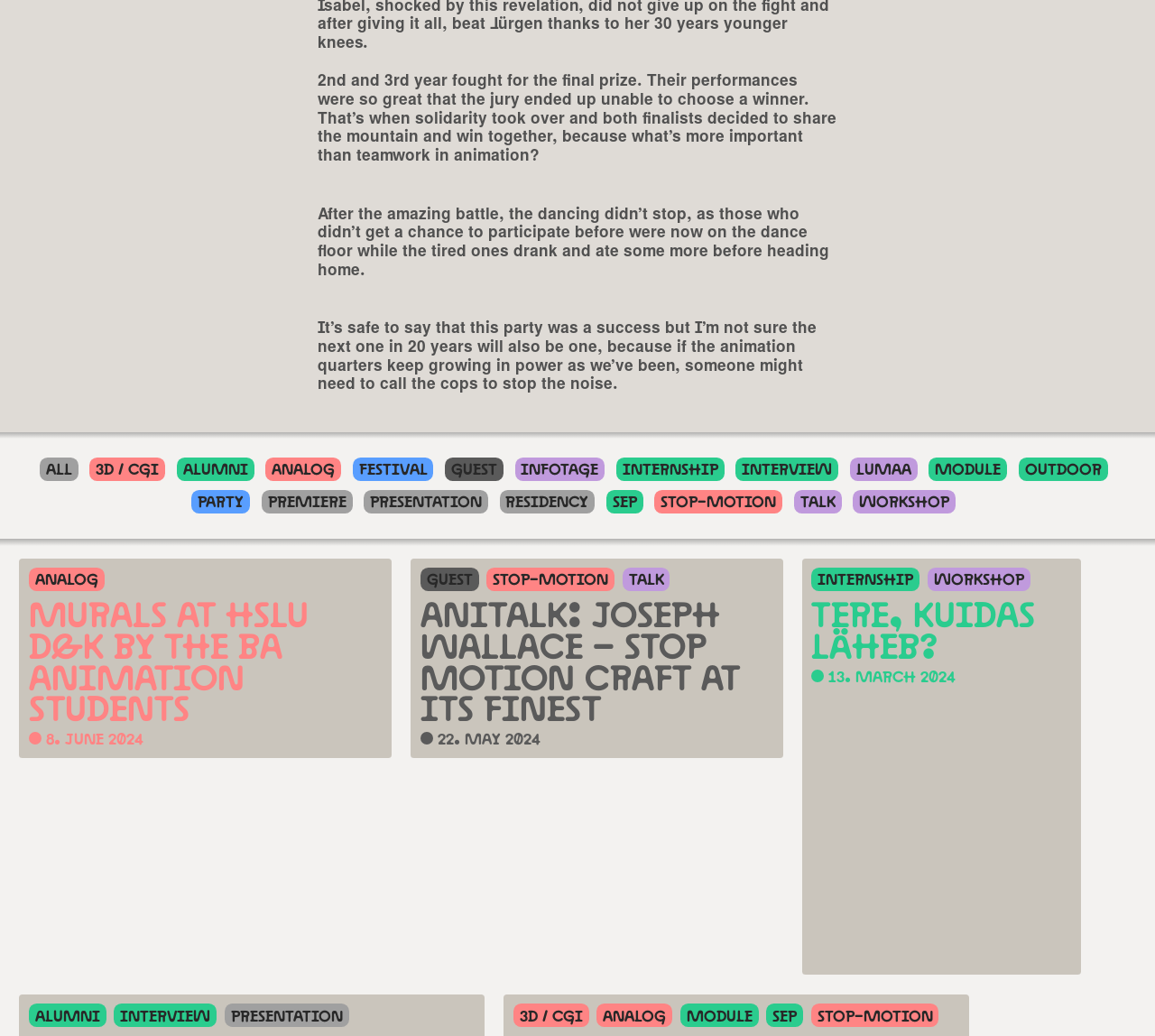Identify the bounding box coordinates of the area you need to click to perform the following instruction: "Explore the 'Tere, Kuidas Läheb?' workshop".

[0.703, 0.58, 0.928, 0.64]